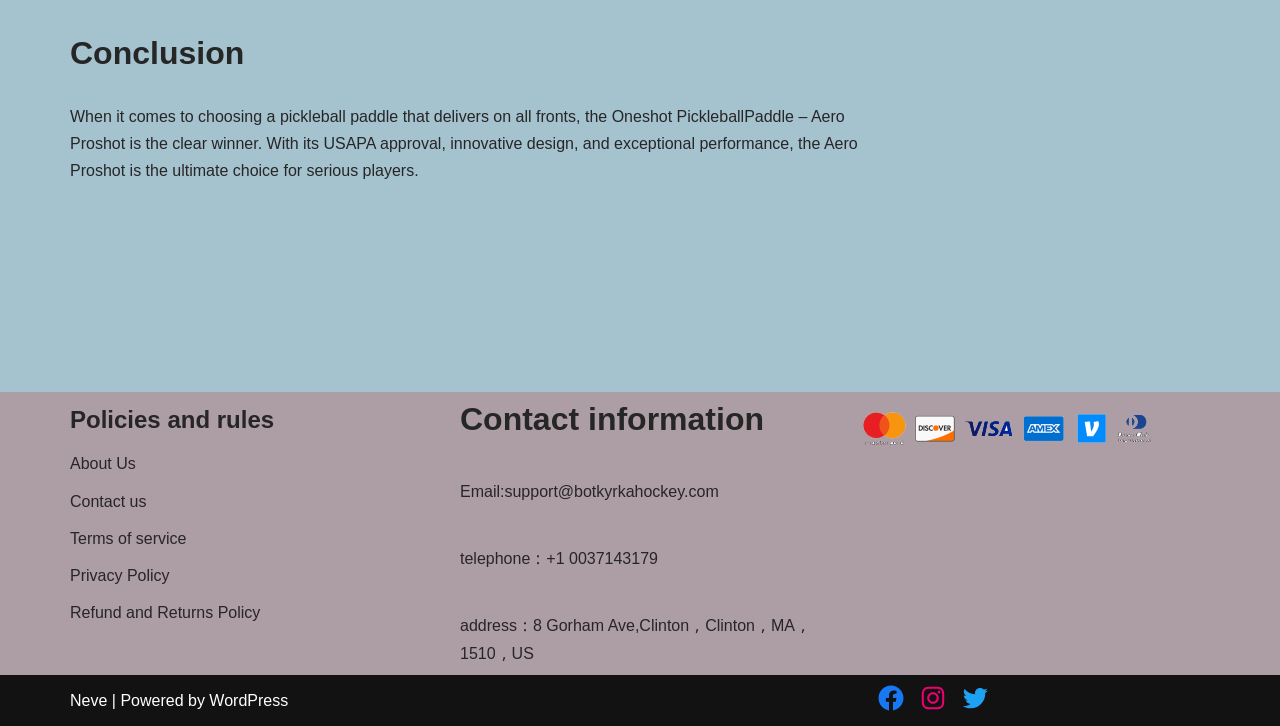What is the address of the company?
Based on the image, answer the question with a single word or brief phrase.

8 Gorham Ave, Clinton, MA, 01510, US